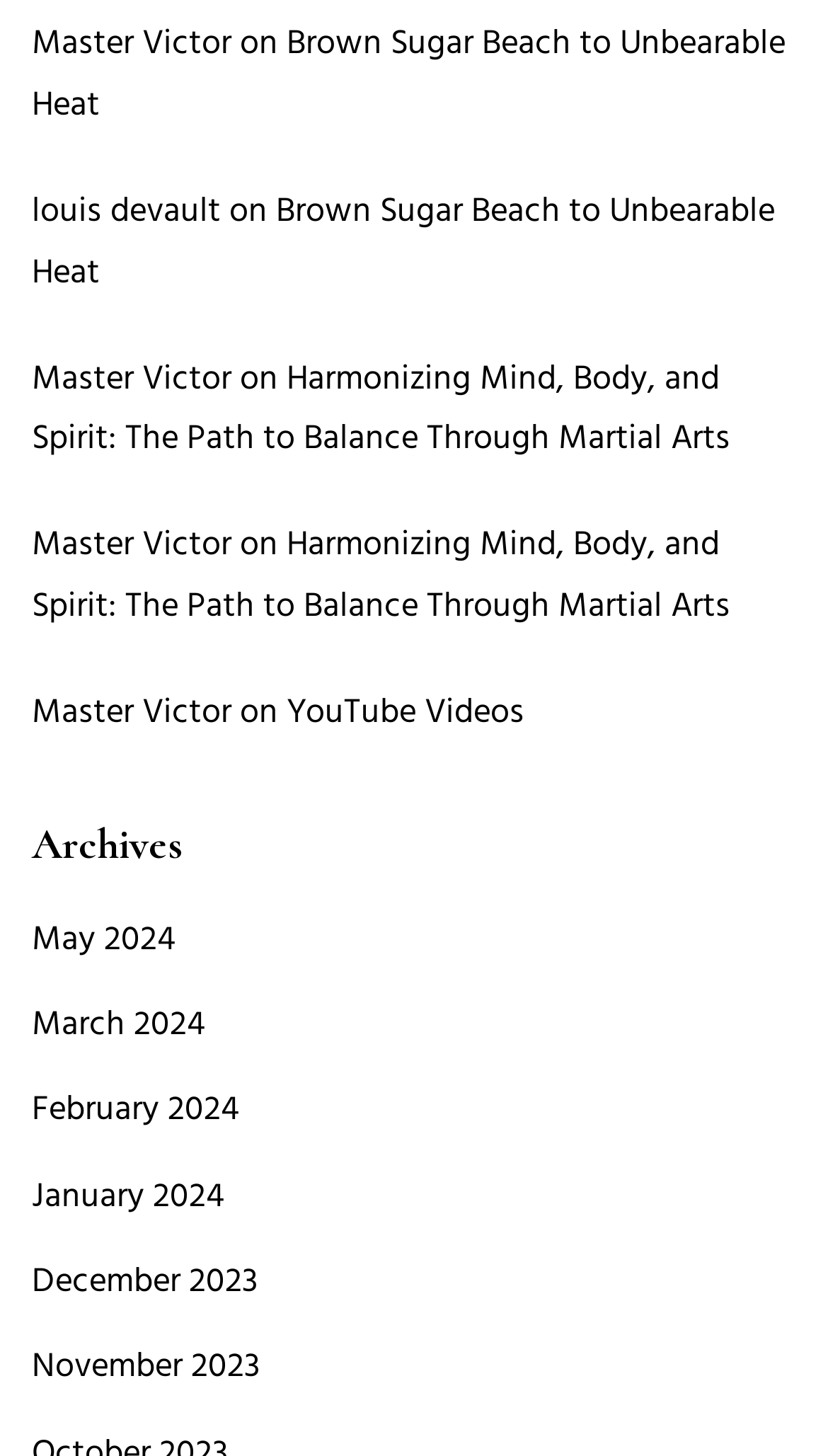Identify the bounding box coordinates of the region that needs to be clicked to carry out this instruction: "go to May 2024 archives". Provide these coordinates as four float numbers ranging from 0 to 1, i.e., [left, top, right, bottom].

[0.038, 0.628, 0.213, 0.66]